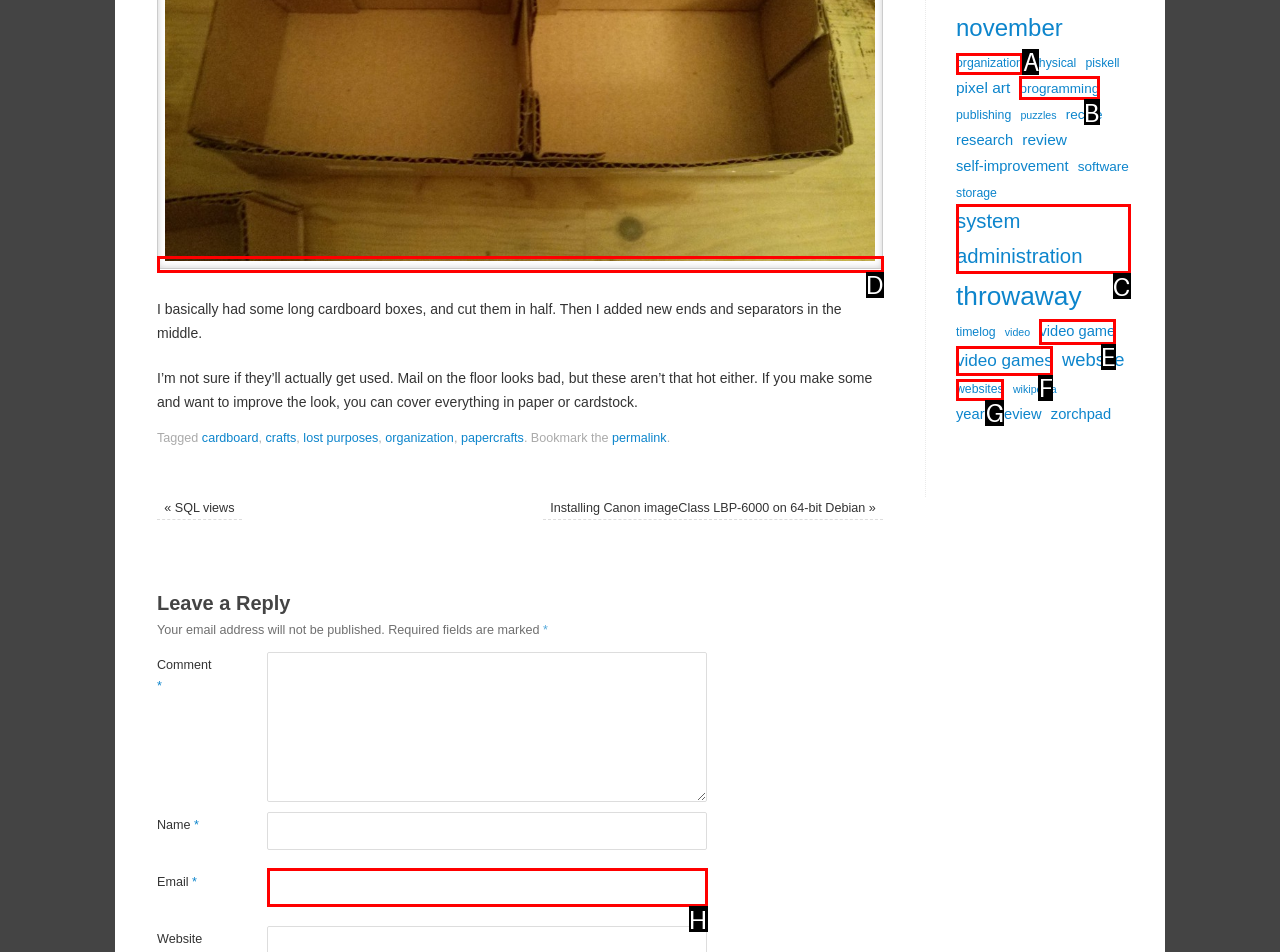Given the description: parent_node: Email * aria-describedby="email-notes" name="email", identify the matching option. Answer with the corresponding letter.

H